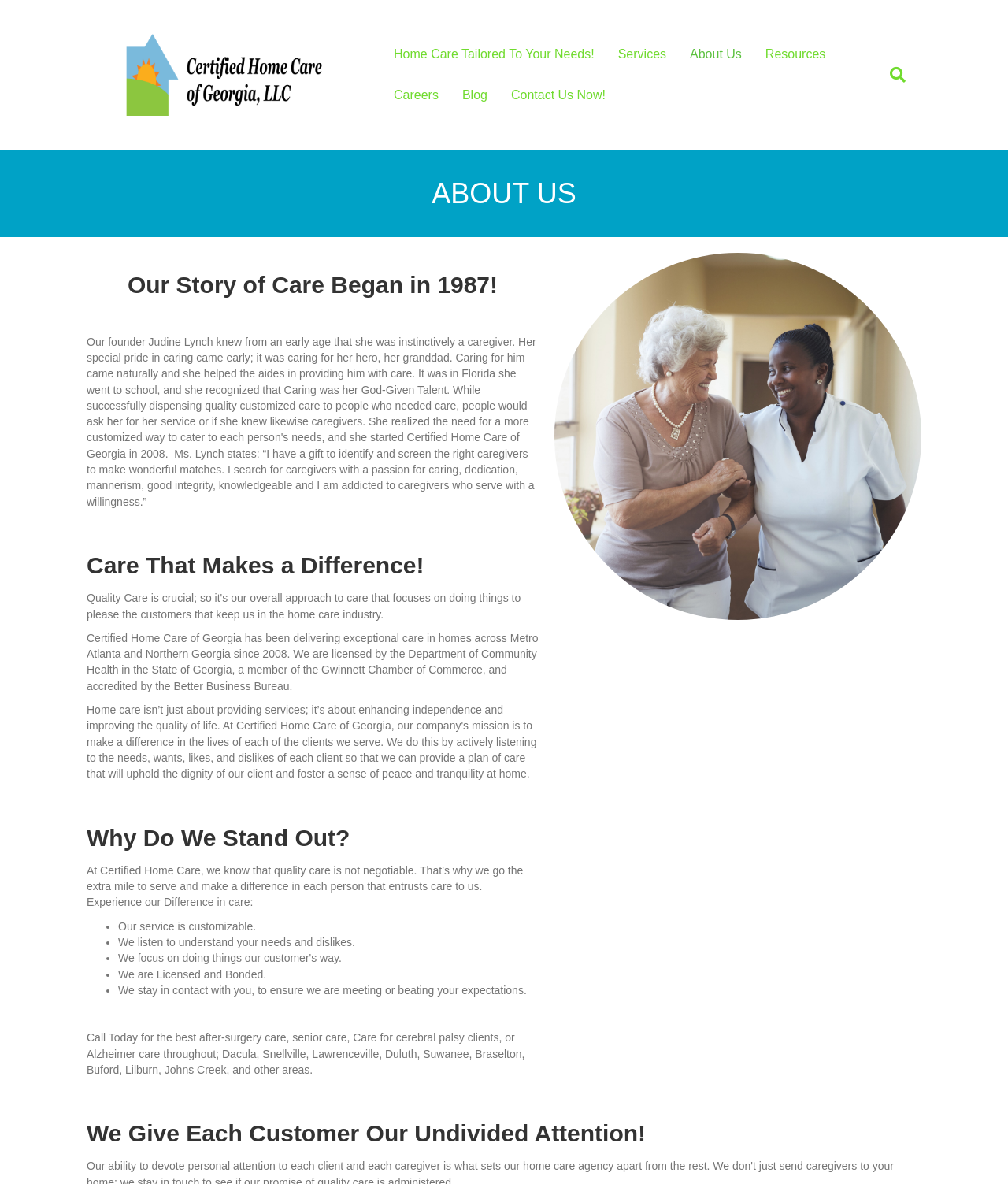What areas does the company serve?
Please answer using one word or phrase, based on the screenshot.

Metro Atlanta and Northern Georgia